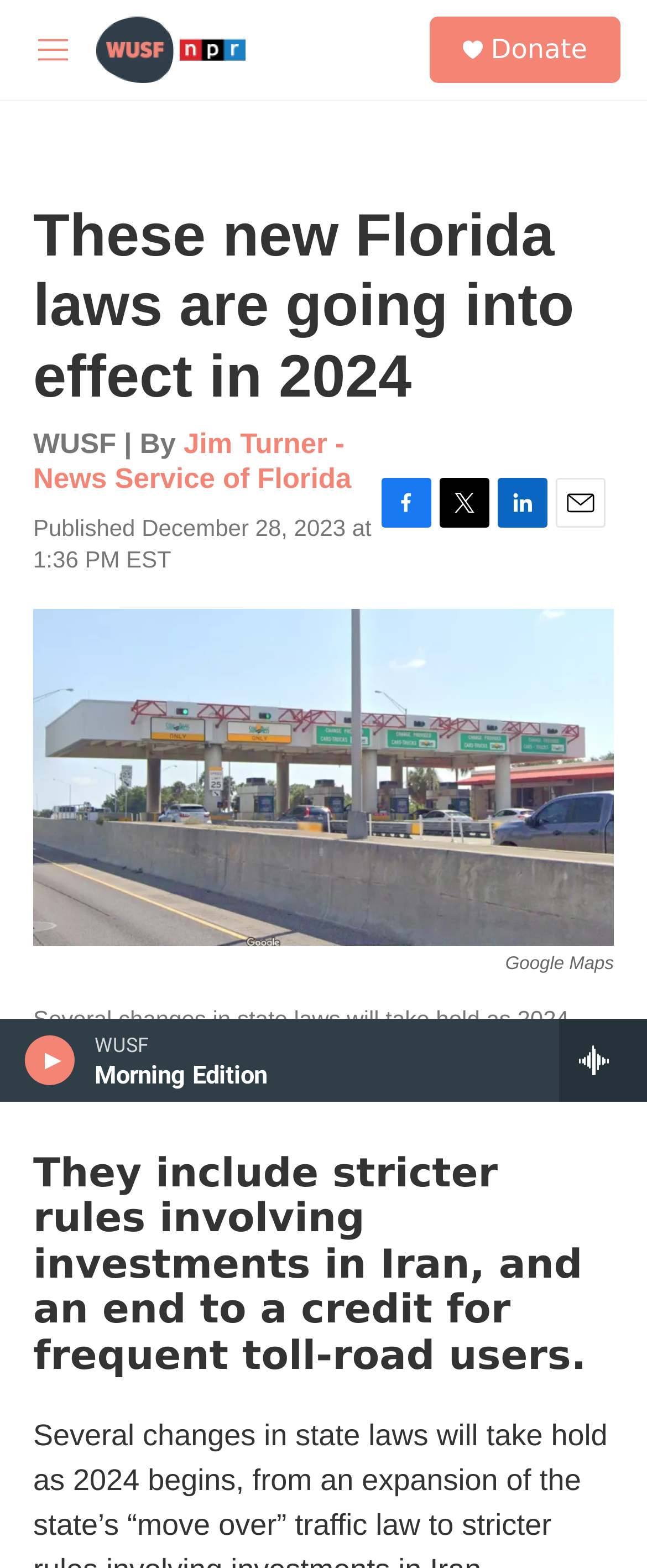Summarize the webpage comprehensively, mentioning all visible components.

This webpage appears to be a news article from WUSF, a public media organization. At the top left corner, there is a hamburger menu button with an accompanying "Menu" text. Next to it, there is a "home page" link. On the top right corner, there is a "Donate" button with an image. 

Below the top navigation bar, there is a section with a "WUSF" logo, a "Morning Edition" title, and a "play" button with an image. To the right of this section, there is an "all streams" button with two images.

The main content of the webpage is an article with the title "These new Florida laws are going into effect in 2024". The article is attributed to "Jim Turner - News Service of Florida" and has a publication date of December 28, 2023. Below the title, there are social media links to Facebook, Twitter, LinkedIn, and Email, each with an accompanying image.

The article features an image of cars lined up at a toll booth, with a caption that explains the context of the image. The article itself discusses changes in state laws, including stricter rules involving investments in Iran and the end to a credit for frequent toll-road users.